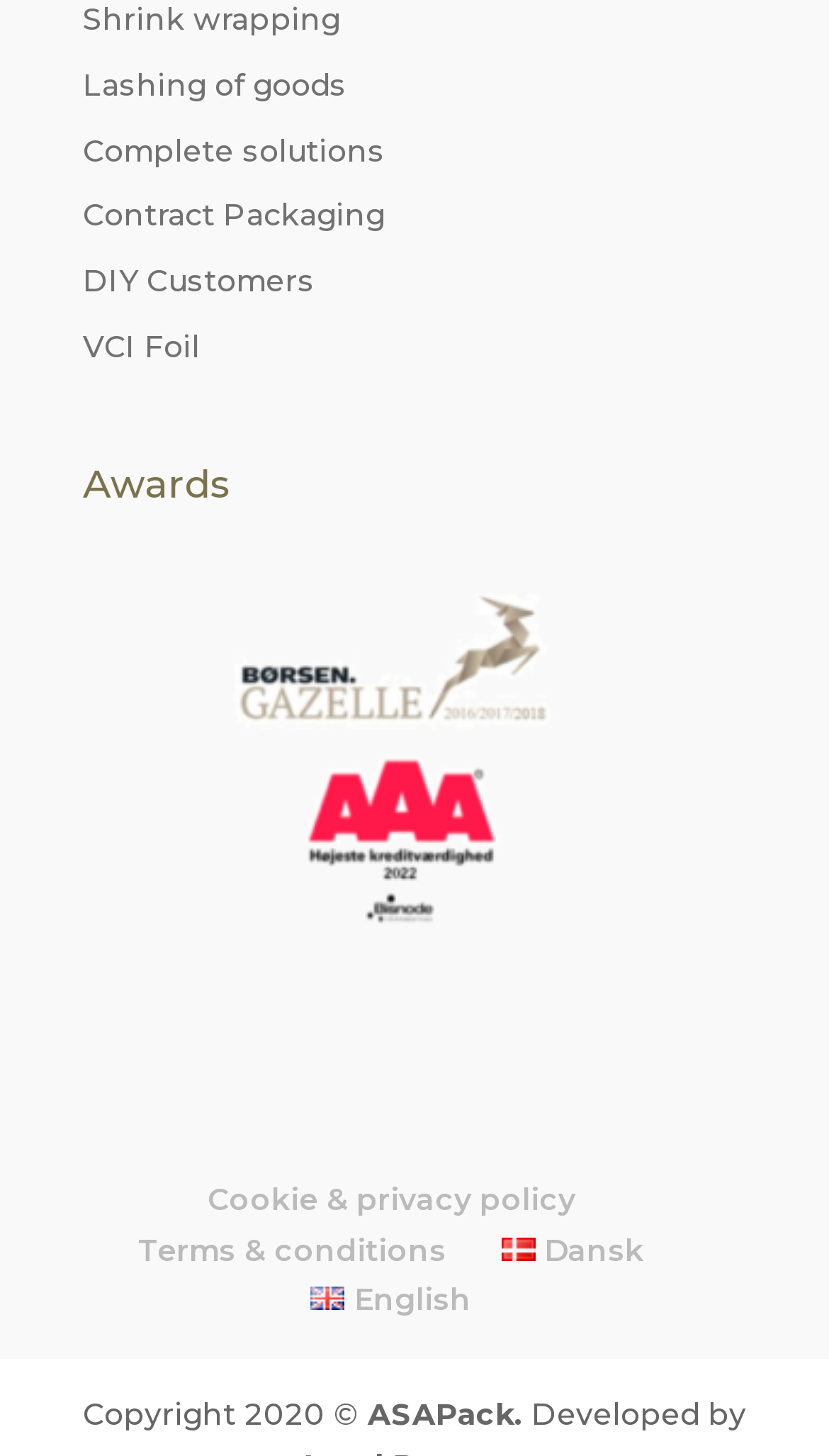Show the bounding box coordinates of the region that should be clicked to follow the instruction: "View Awards."

[0.1, 0.319, 0.869, 0.36]